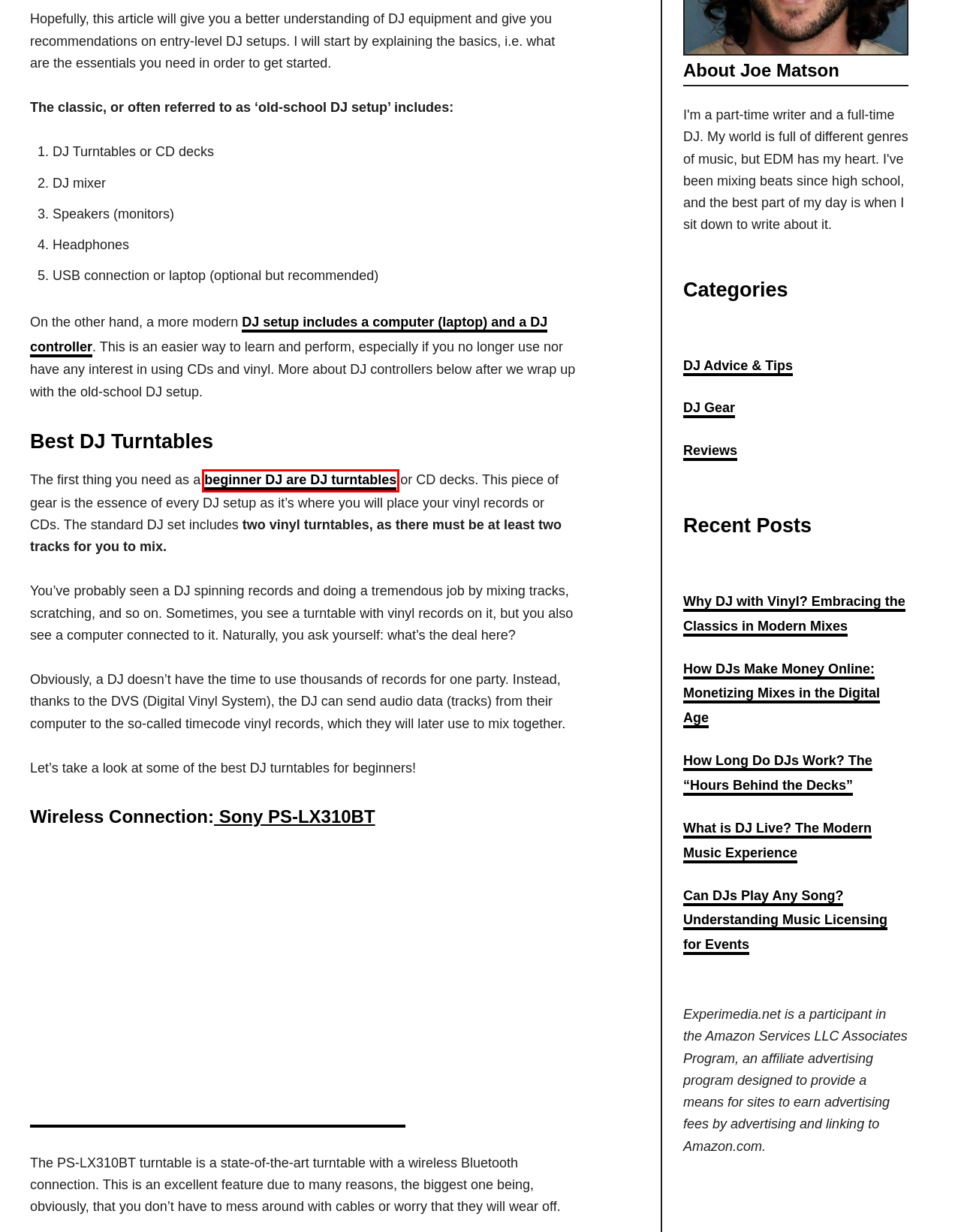You have received a screenshot of a webpage with a red bounding box indicating a UI element. Please determine the most fitting webpage description that matches the new webpage after clicking on the indicated element. The choices are:
A. Best DJ Speakers for Home 2022: Reviews & Buyer’s Guide - Experimedia.net
B. Best DJ Controllers Under $300 2022: Reviews & Buyer’s Guide - Experimedia.net
C. Can DJs Play Any Song? Understanding Music Licensing for Events
D. How DJs Make Money Online: Monetizing Mixes in the Digital Age
E. Best DJ Turntables for Beginners 2022: Reviews & Buyer’s Guide - Experimedia.net
F. How Long Do DJs Work? The “Hours Behind the Decks”
G. Amazon.com
H. Why DJ with Vinyl? Embracing the Classics in Modern Mixes

E